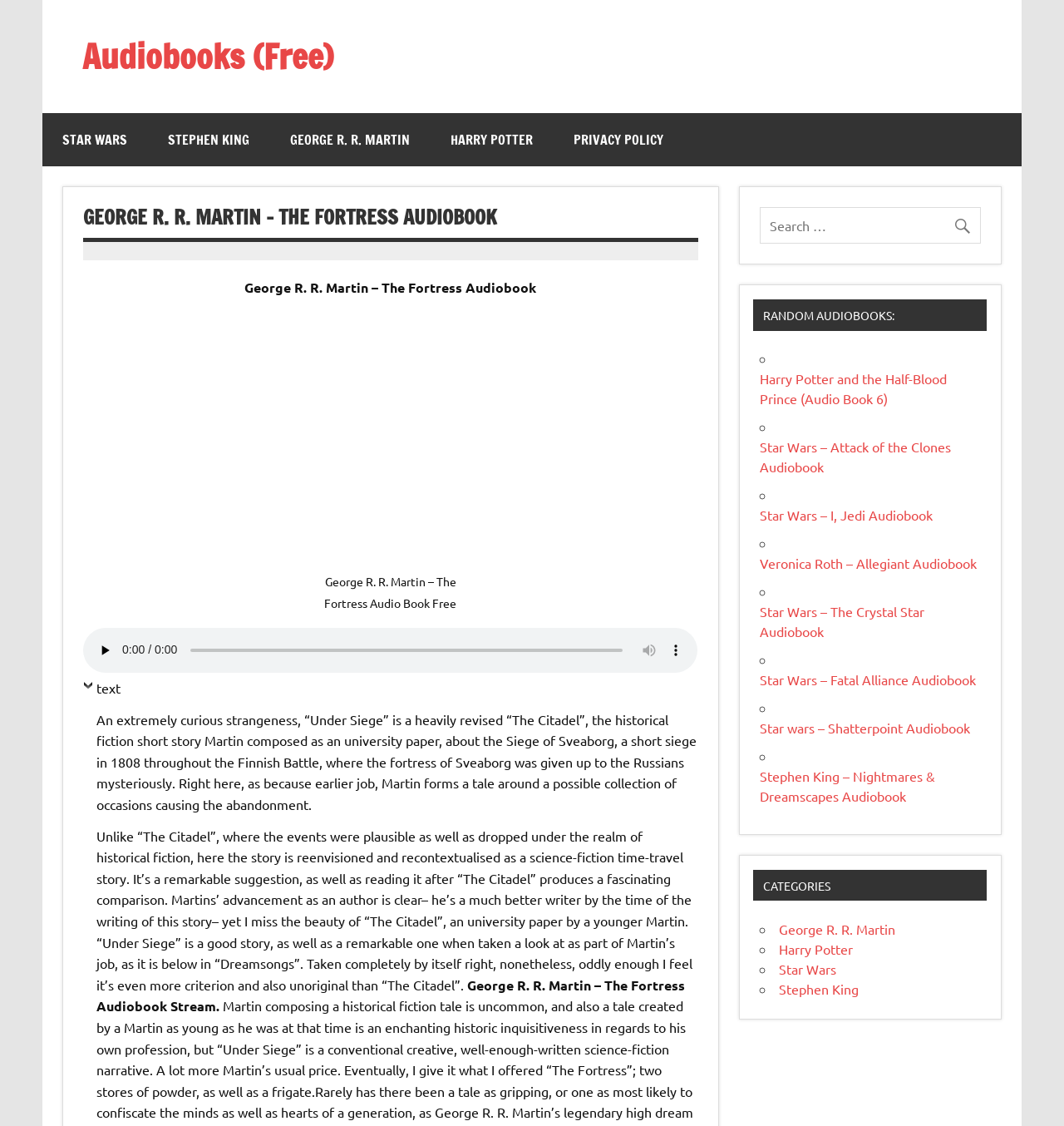Locate the bounding box coordinates of the item that should be clicked to fulfill the instruction: "Search for audiobooks".

[0.714, 0.184, 0.922, 0.217]